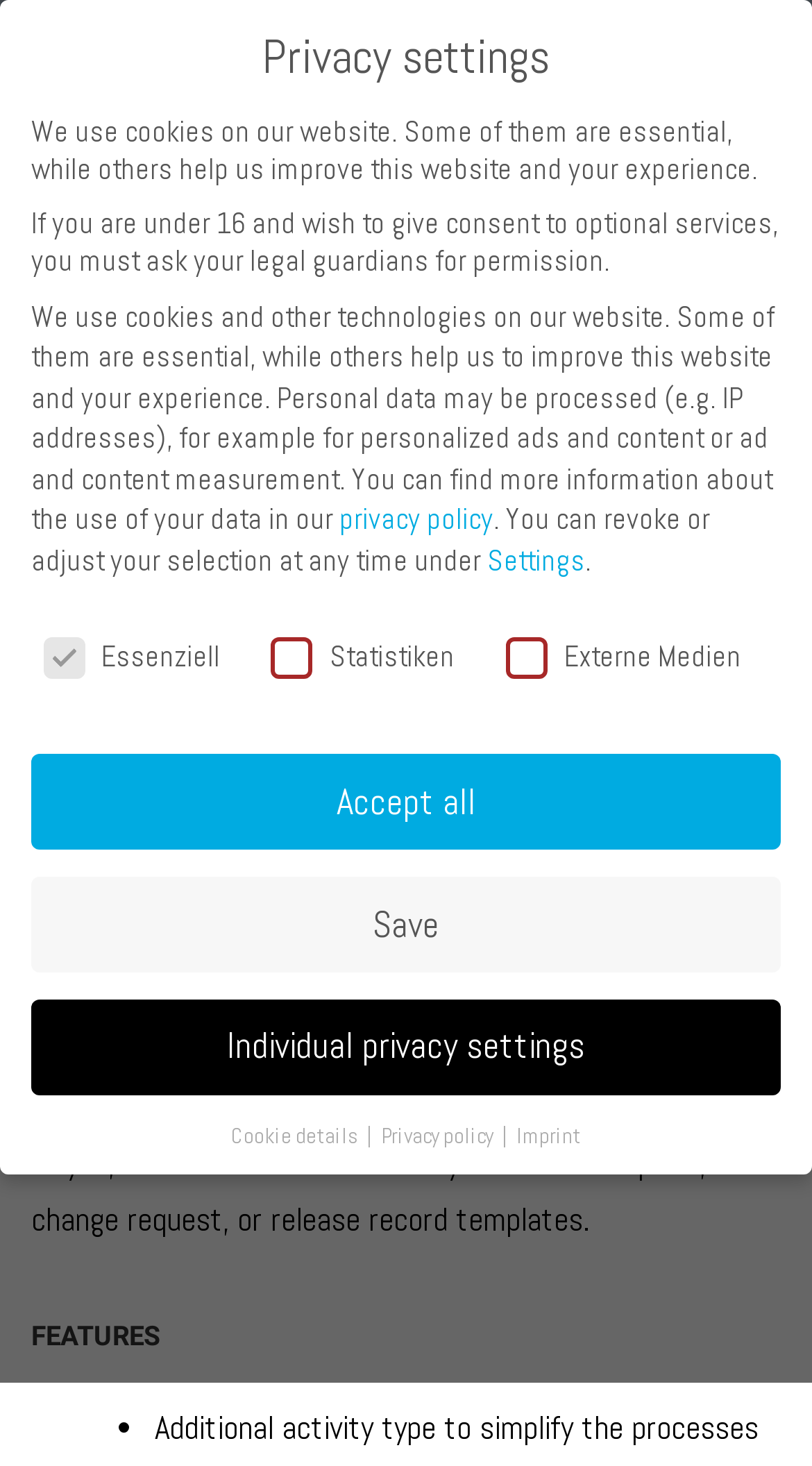Return the bounding box coordinates of the UI element that corresponds to this description: "Partners & Resellers". The coordinates must be given as four float numbers in the range of 0 and 1, [left, top, right, bottom].

[0.226, 0.43, 0.705, 0.491]